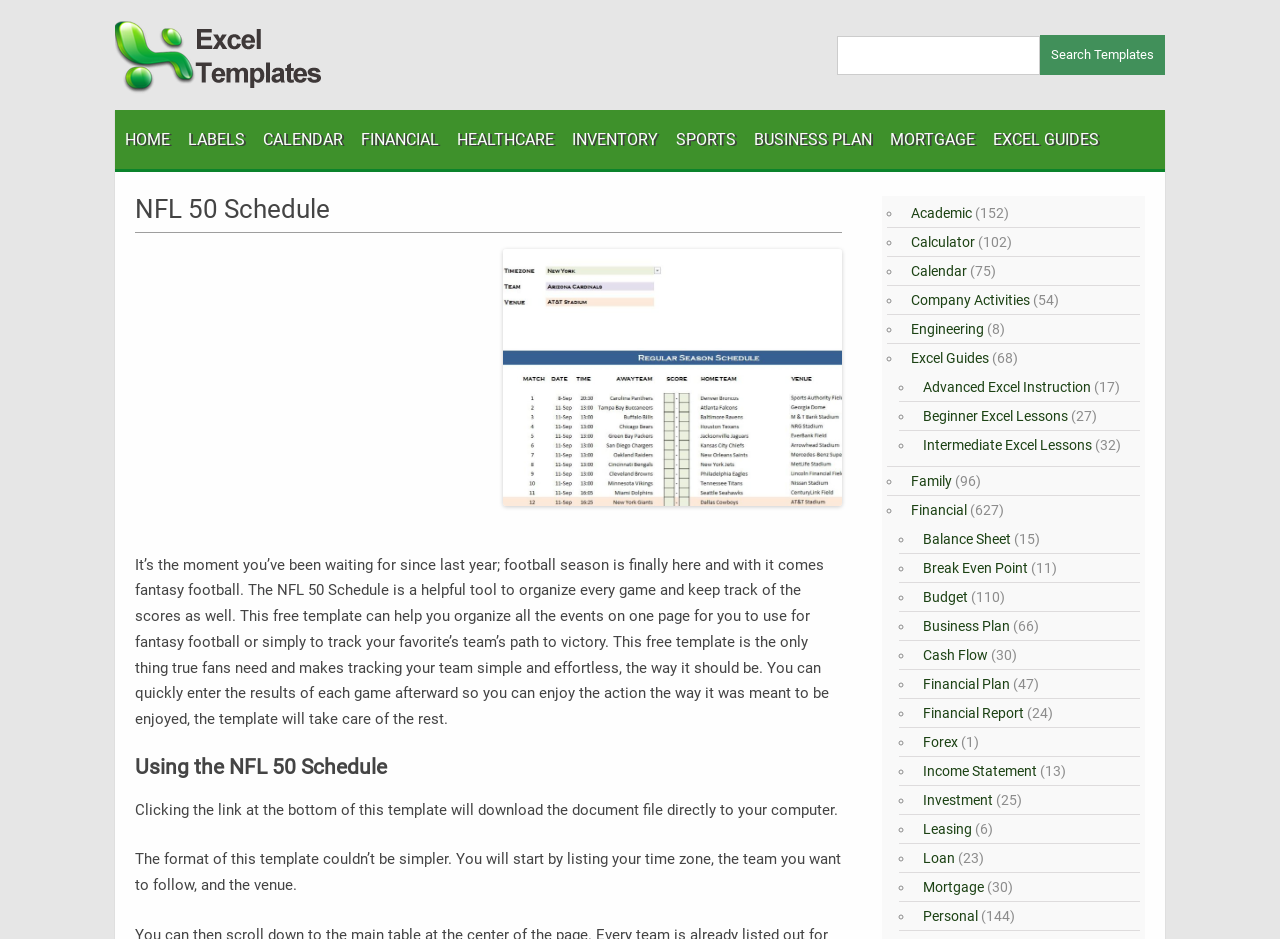Locate the bounding box coordinates of the element that should be clicked to execute the following instruction: "Click on SPORTS link".

[0.528, 0.117, 0.575, 0.18]